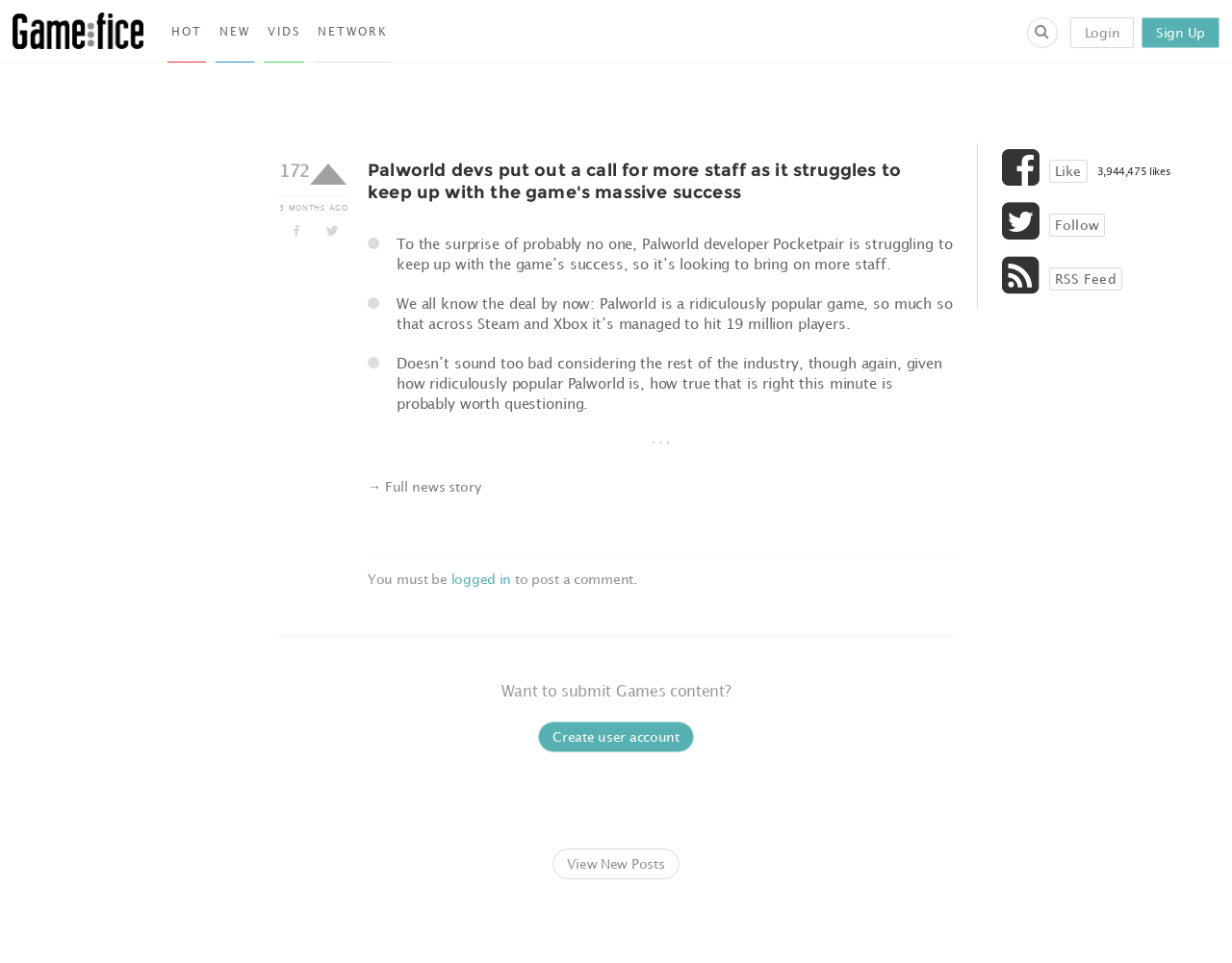Locate the bounding box coordinates of the item that should be clicked to fulfill the instruction: "Login to the website".

[0.869, 0.018, 0.921, 0.05]